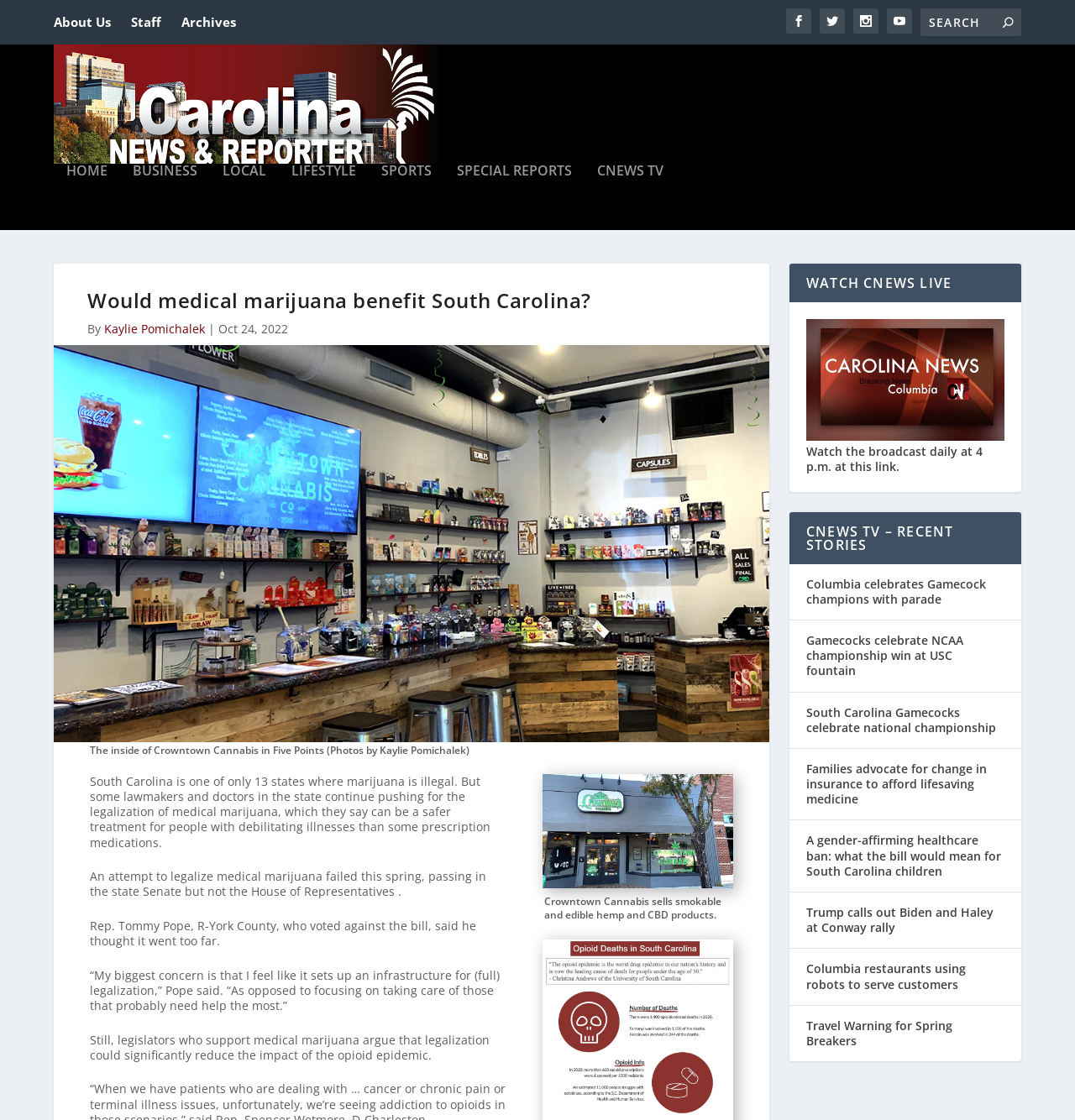Kindly determine the bounding box coordinates for the clickable area to achieve the given instruction: "Read the news about medical marijuana".

[0.081, 0.258, 0.669, 0.287]